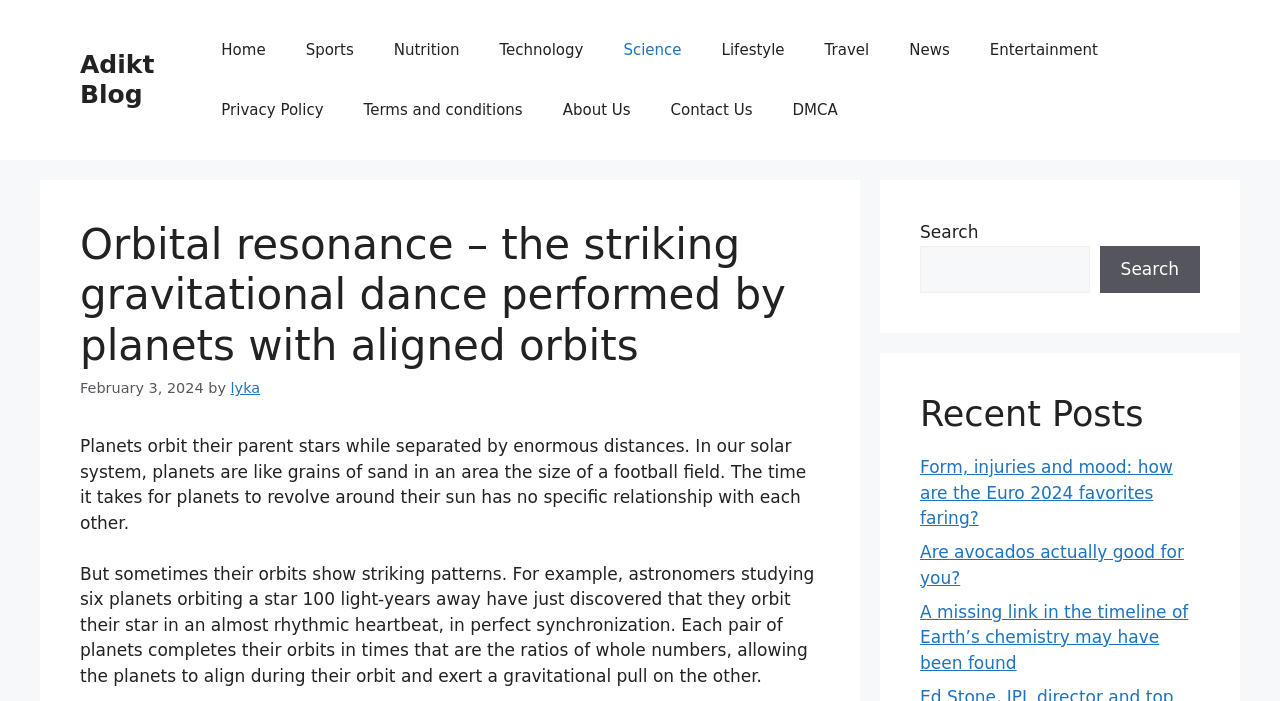Locate the bounding box coordinates of the element to click to perform the following action: 'Read the 'Orbital resonance' article'. The coordinates should be given as four float values between 0 and 1, in the form of [left, top, right, bottom].

[0.062, 0.314, 0.641, 0.529]